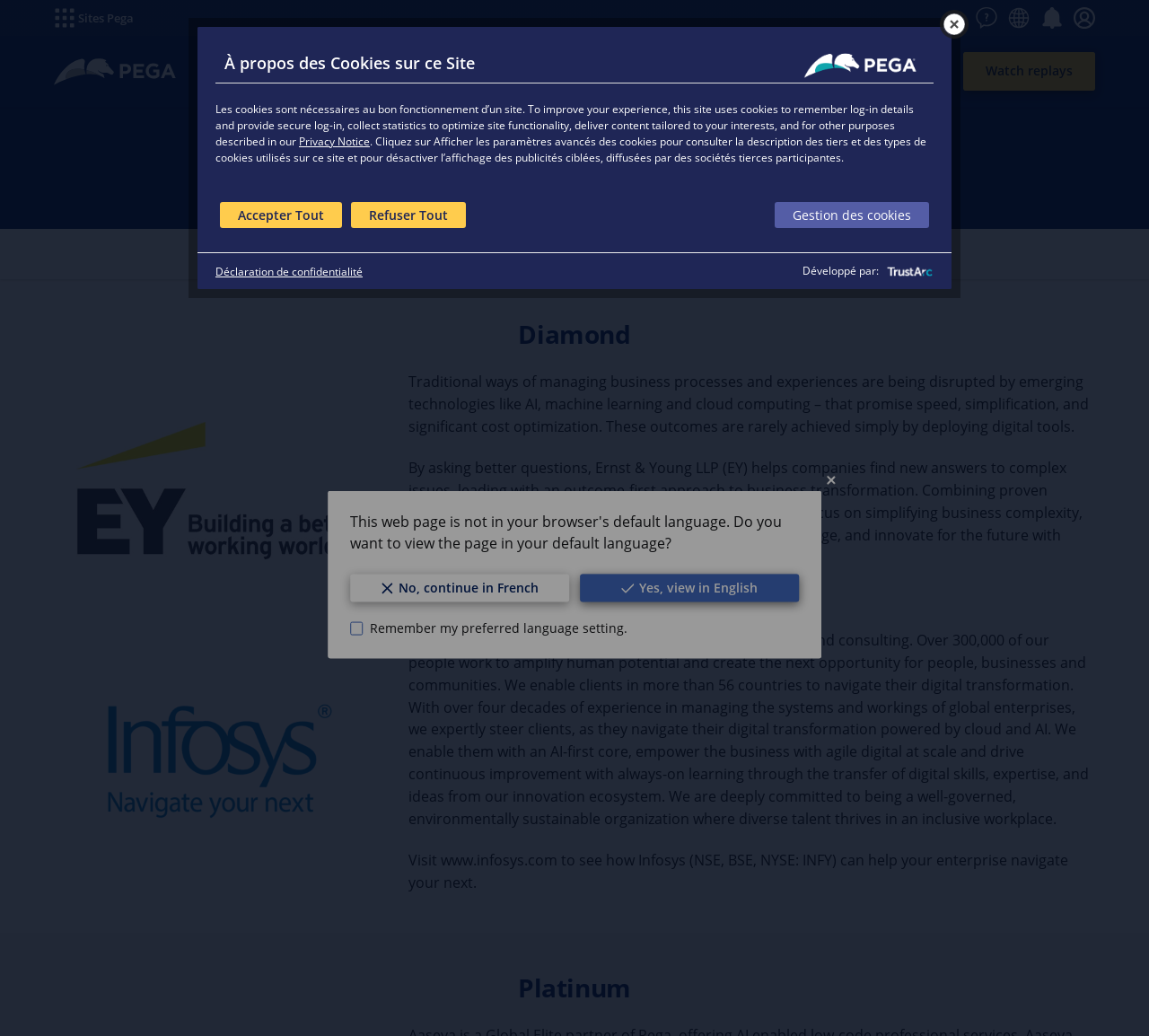Respond to the question below with a single word or phrase: What is the focus of Ernst & Young LLP (EY)?

Business transformation